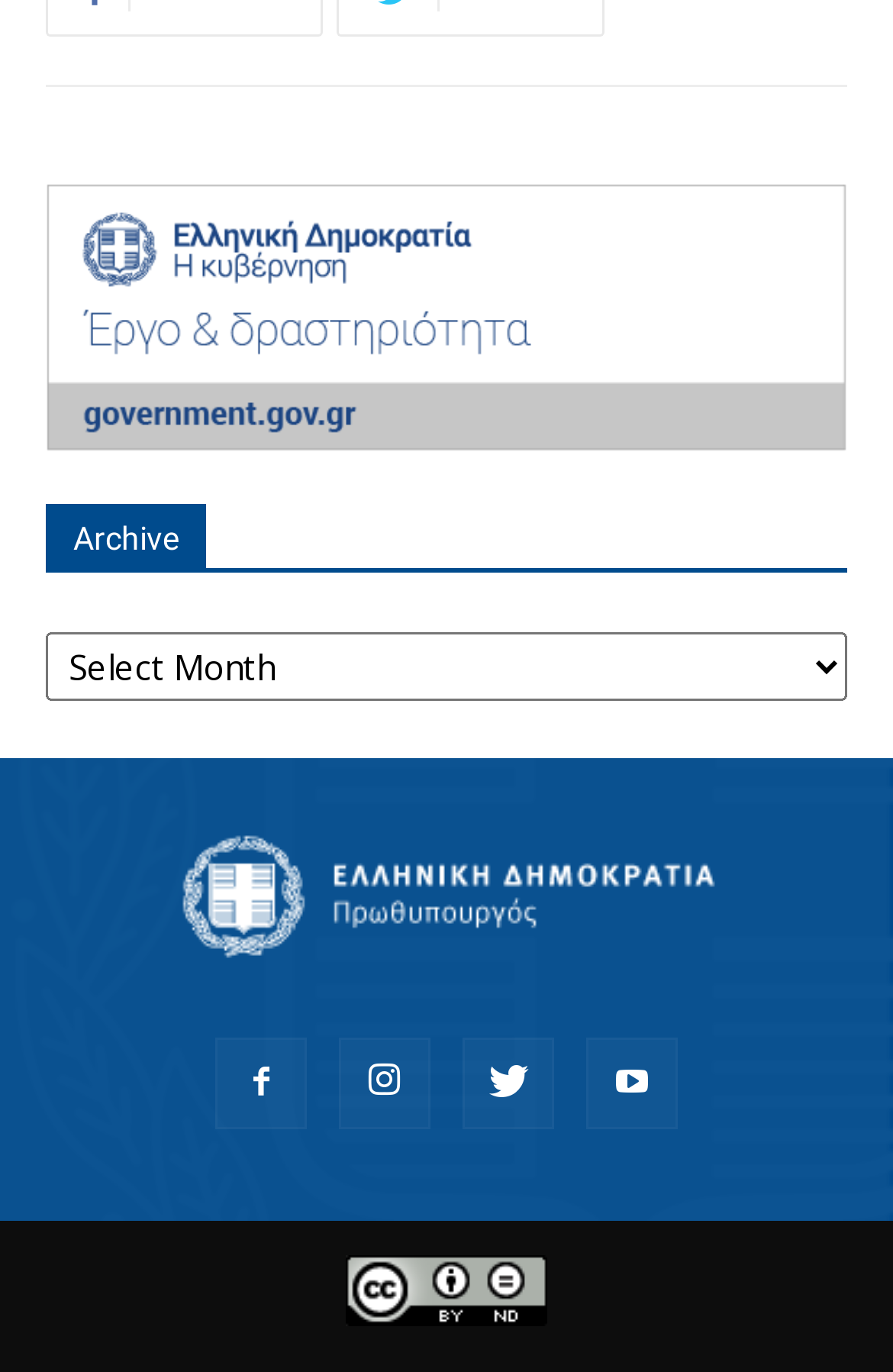Look at the image and answer the question in detail:
Is the image at coordinates [0.387, 0.914, 0.613, 0.966] a button?

The image element at coordinates [0.387, 0.914, 0.613, 0.966] is a child of a link element, but it does not have any properties indicating that it is a button. It is likely a decorative image or an icon.